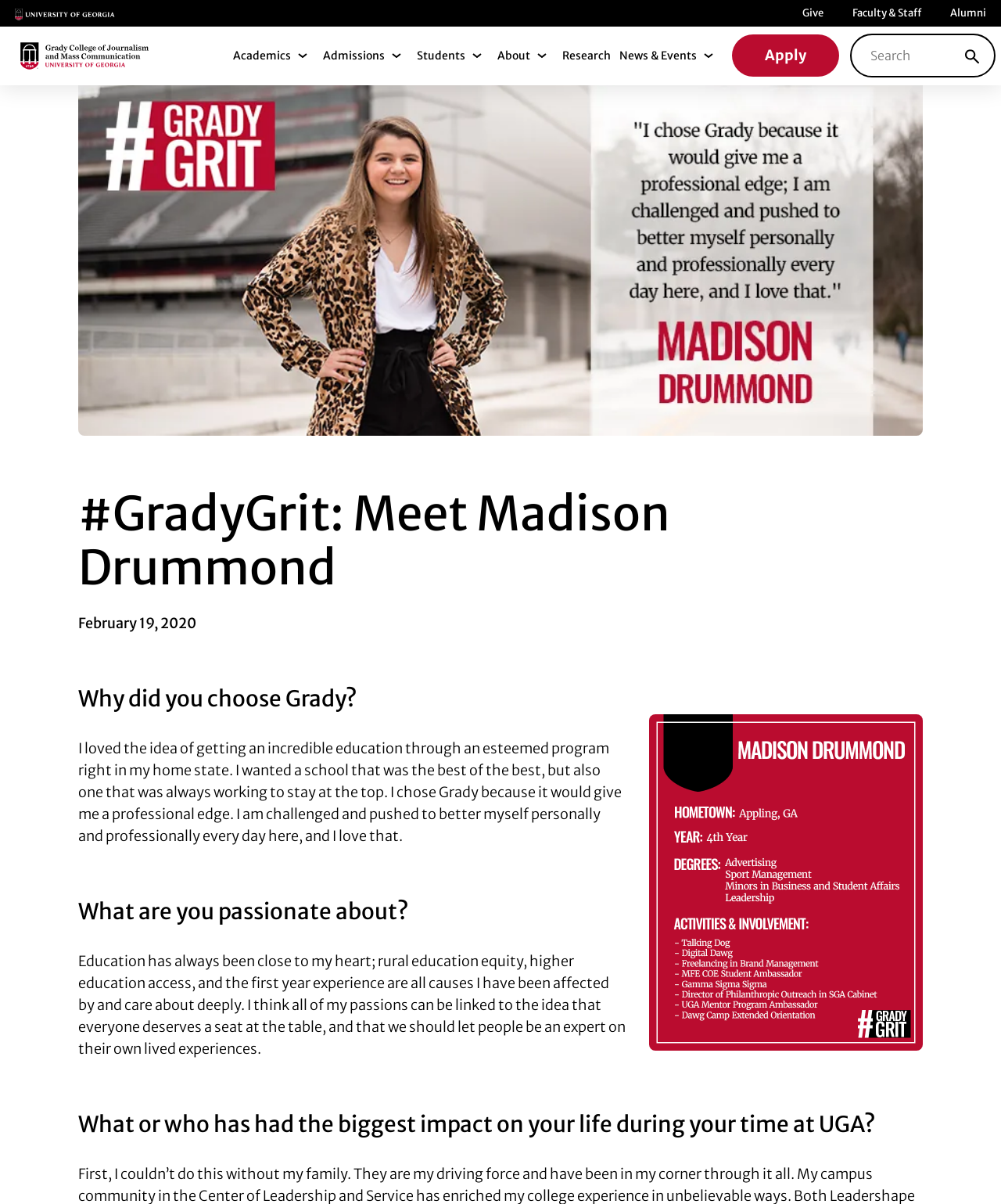Determine the bounding box coordinates of the clickable element to achieve the following action: 'Go to the 'Academics' page'. Provide the coordinates as four float values between 0 and 1, formatted as [left, top, right, bottom].

[0.233, 0.04, 0.291, 0.052]